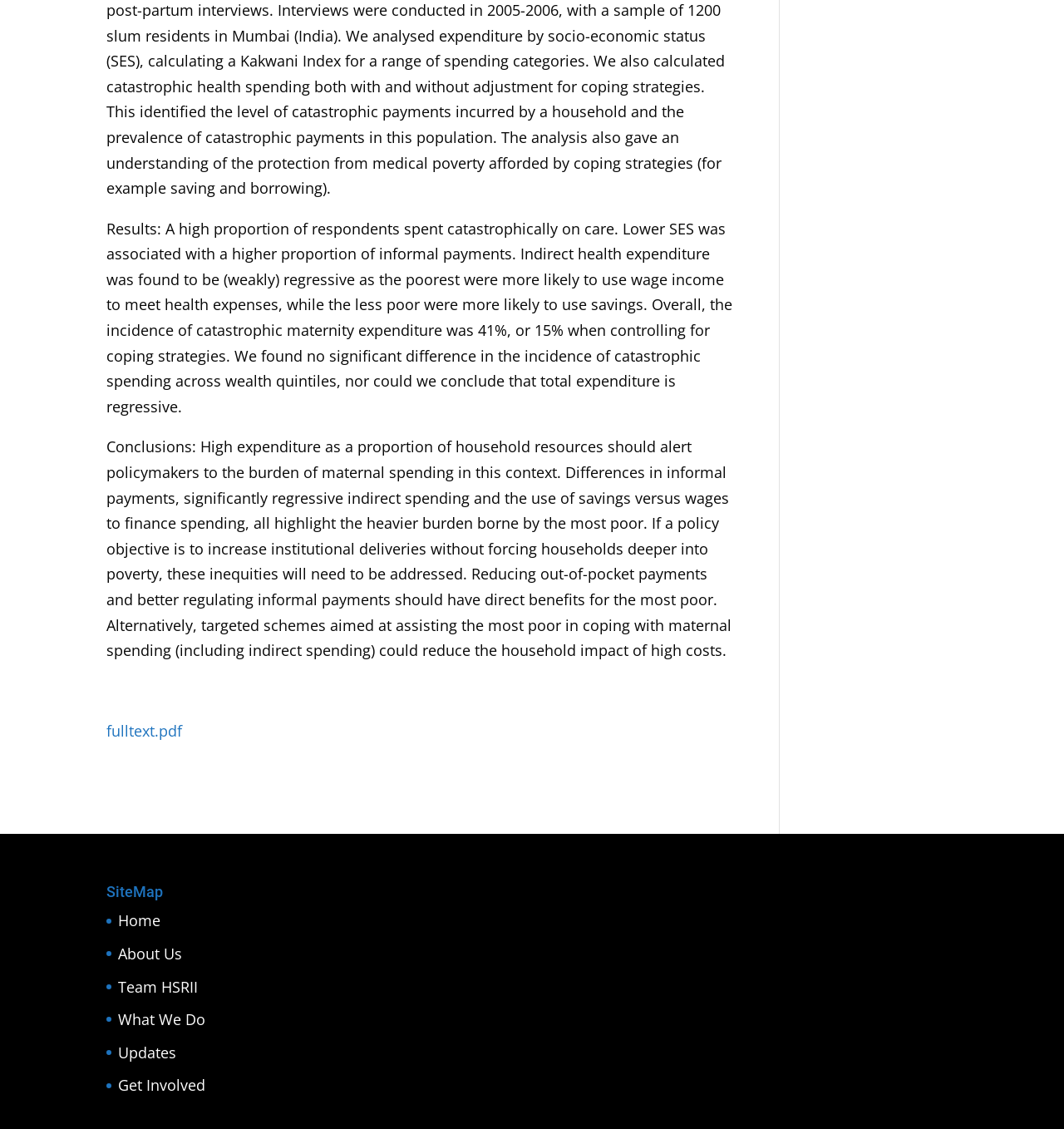Based on the element description: "0", identify the UI element and provide its bounding box coordinates. Use four float numbers between 0 and 1, [left, top, right, bottom].

None